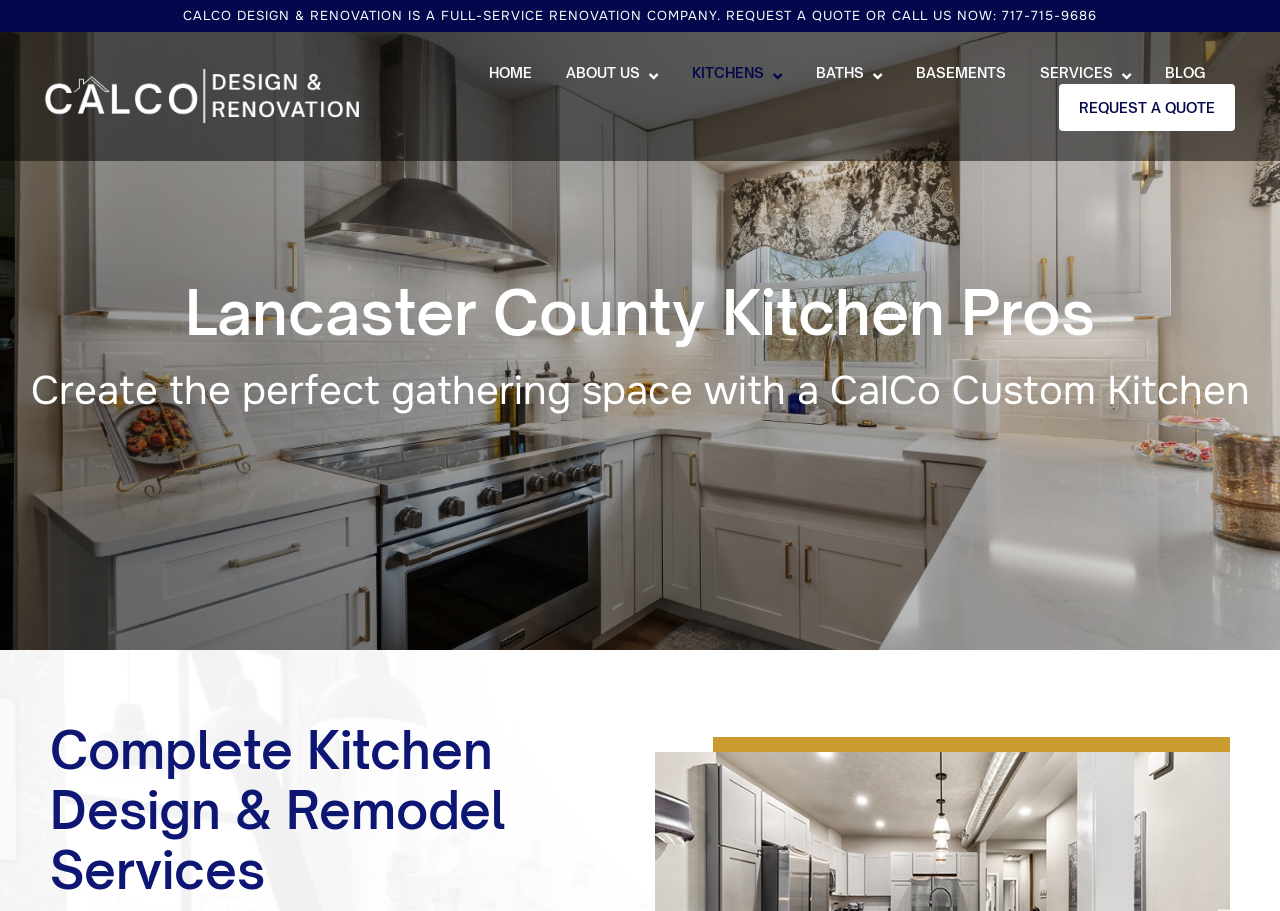What is the main service offered by Calco Design?
Using the information from the image, give a concise answer in one word or a short phrase.

Kitchen design and remodeling